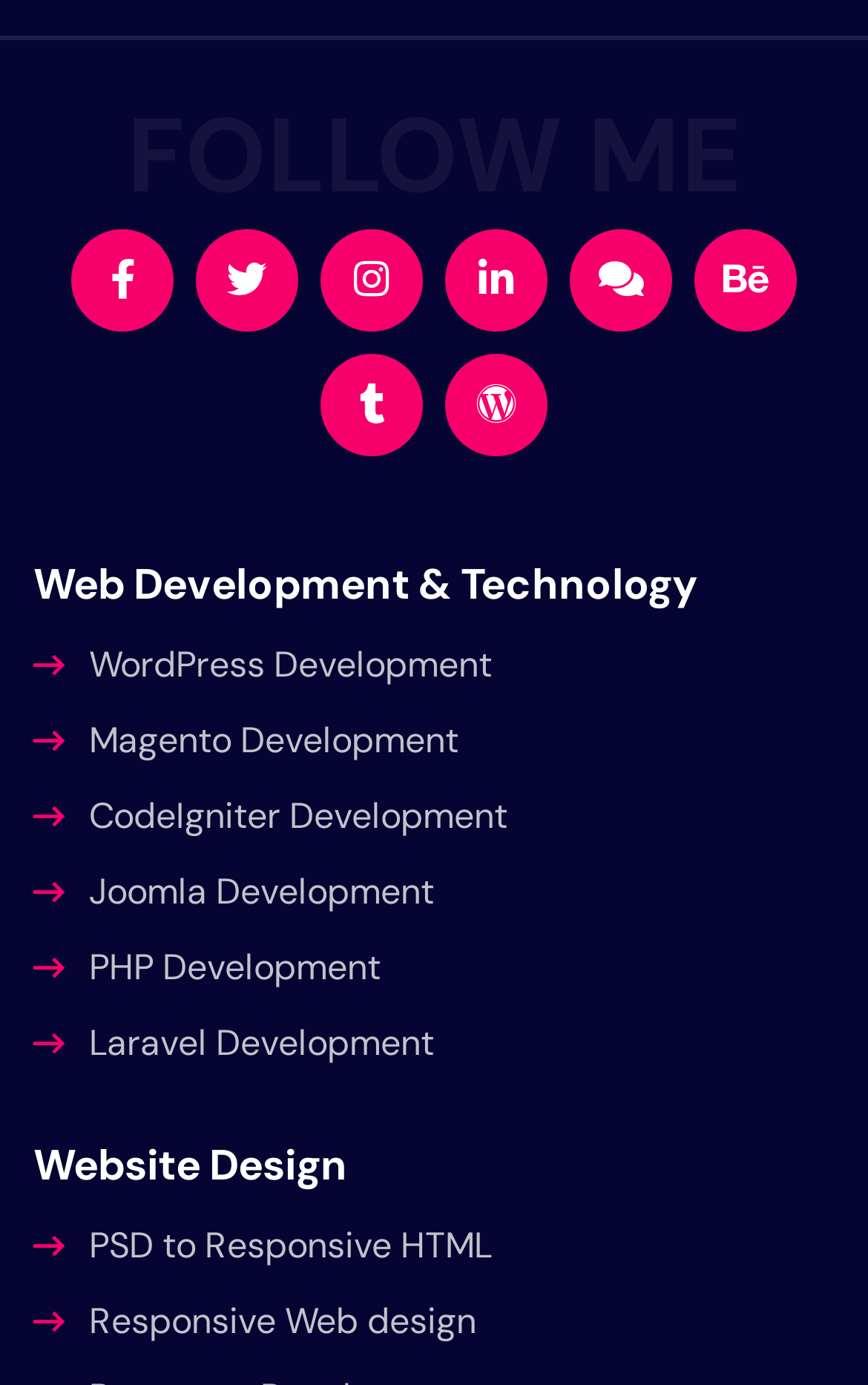What is the second website design service?
Please provide a detailed and thorough answer to the question.

I looked at the links under the 'Website Design' heading and found that the second link is labeled 'Responsive Web design'.